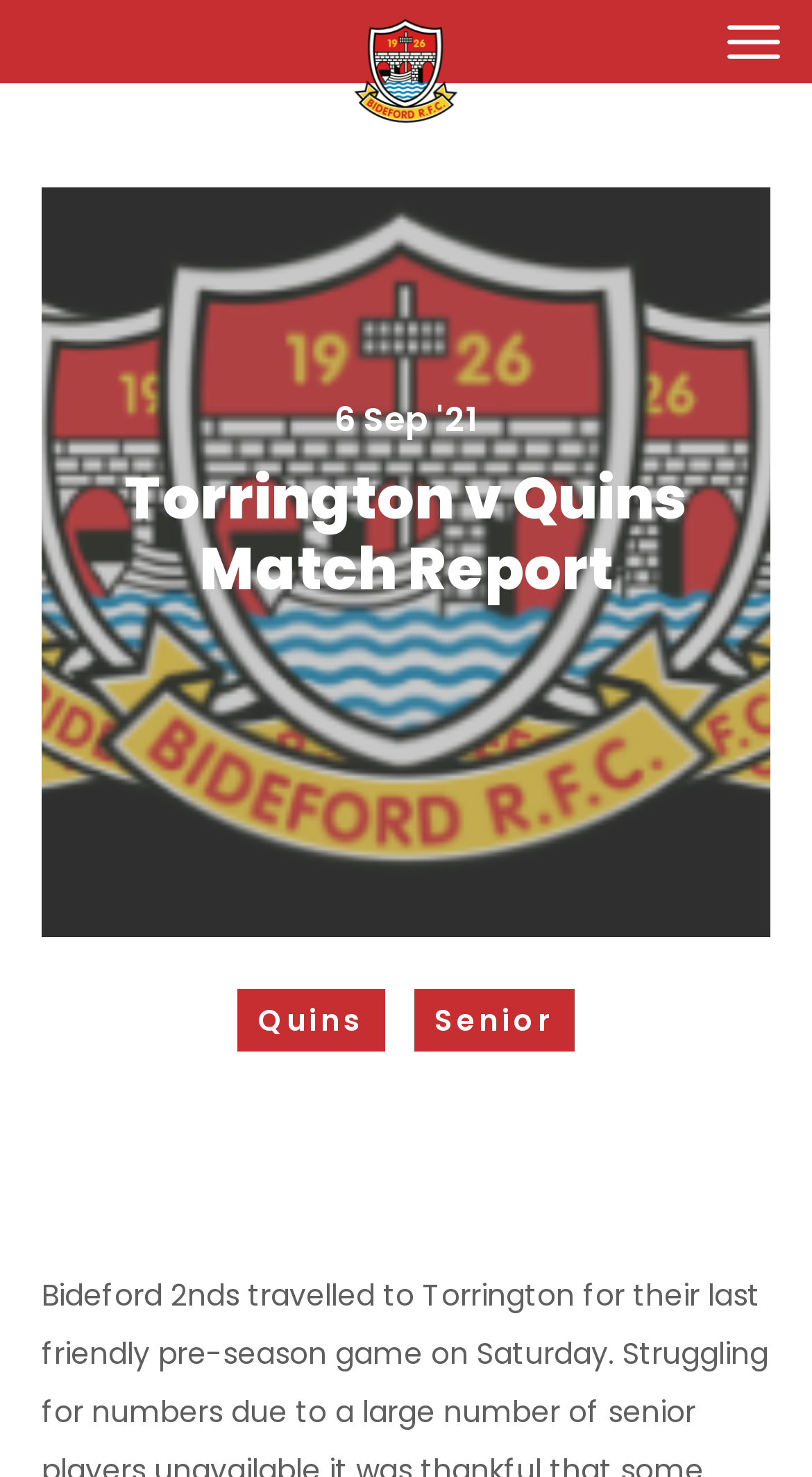How many links are there under 'Minis & Juniors'?
Please provide a single word or phrase as the answer based on the screenshot.

1